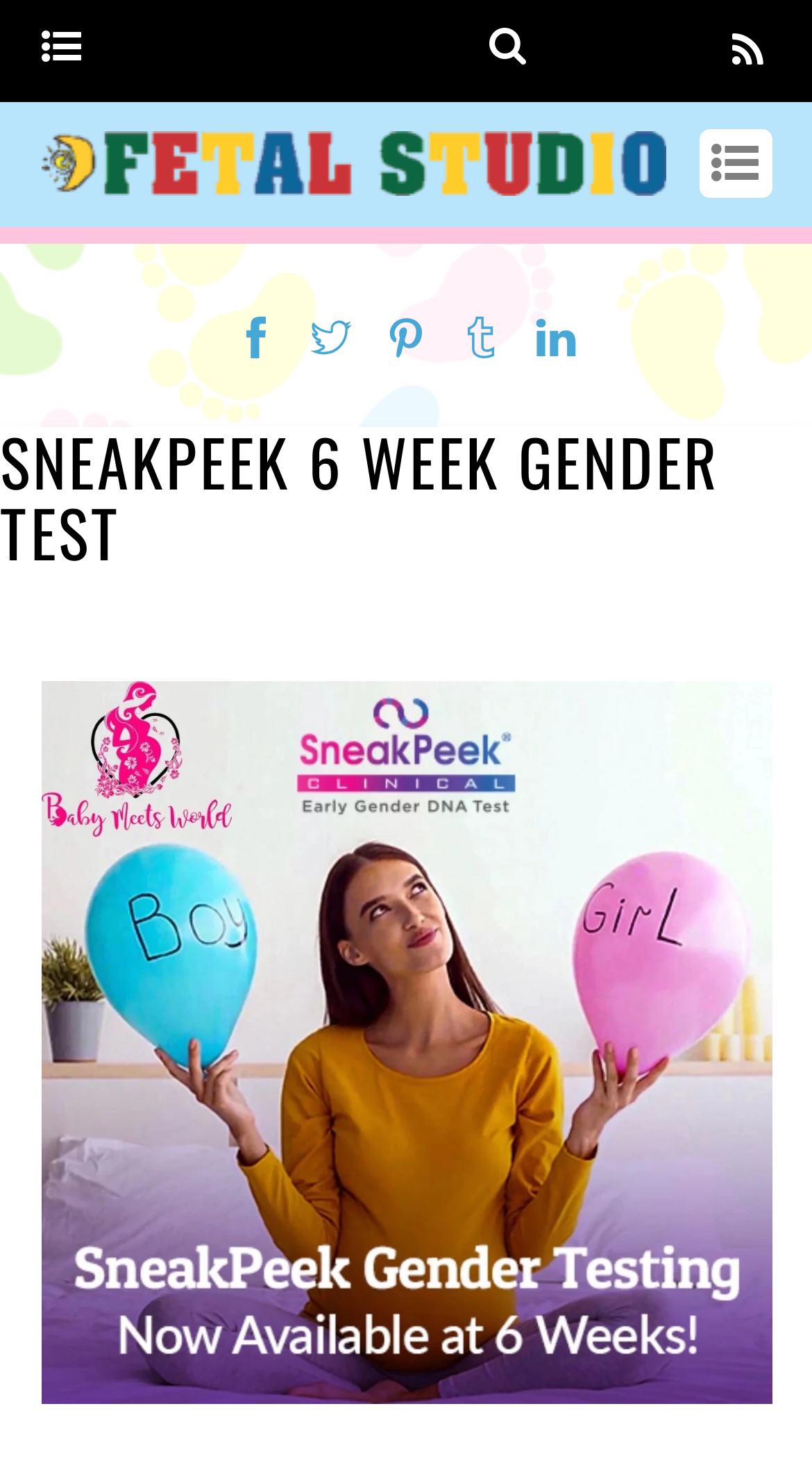Using the details in the image, give a detailed response to the question below:
Where is the Archives link located?

I analyzed the bounding box coordinates of the Archives link element and found that it is located at the top right corner of the webpage, with a y1 coordinate of 0.027 and an x2 coordinate of 0.855.